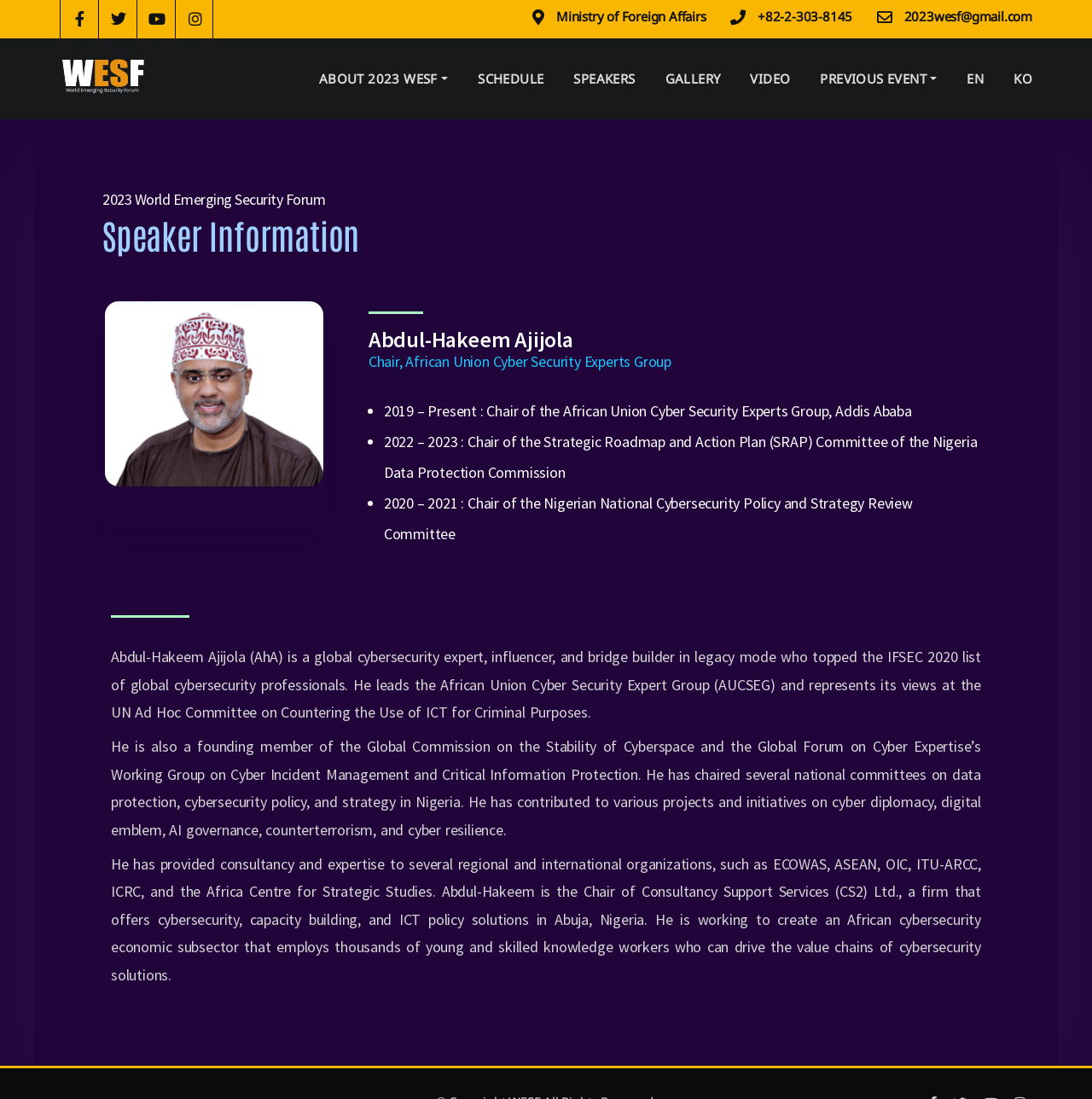Please determine the bounding box of the UI element that matches this description: About 2023 WESF. The coordinates should be given as (top-left x, top-left y, bottom-right x, bottom-right y), with all values between 0 and 1.

[0.292, 0.06, 0.41, 0.084]